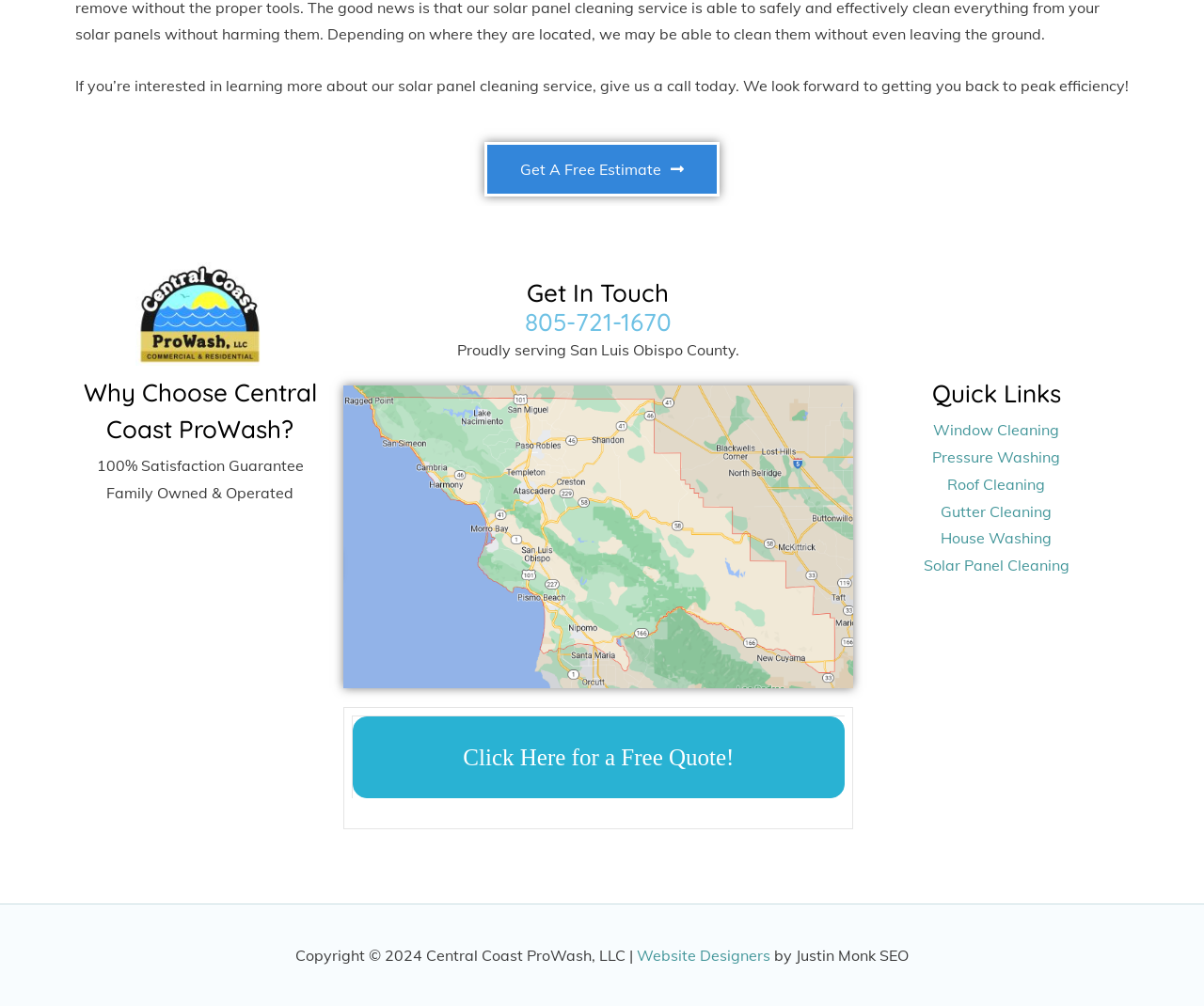Who designed the website?
Using the image as a reference, give an elaborate response to the question.

I found the website designer by looking at the footer section, where it is listed as 'Website Designers by Justin Monk SEO'.